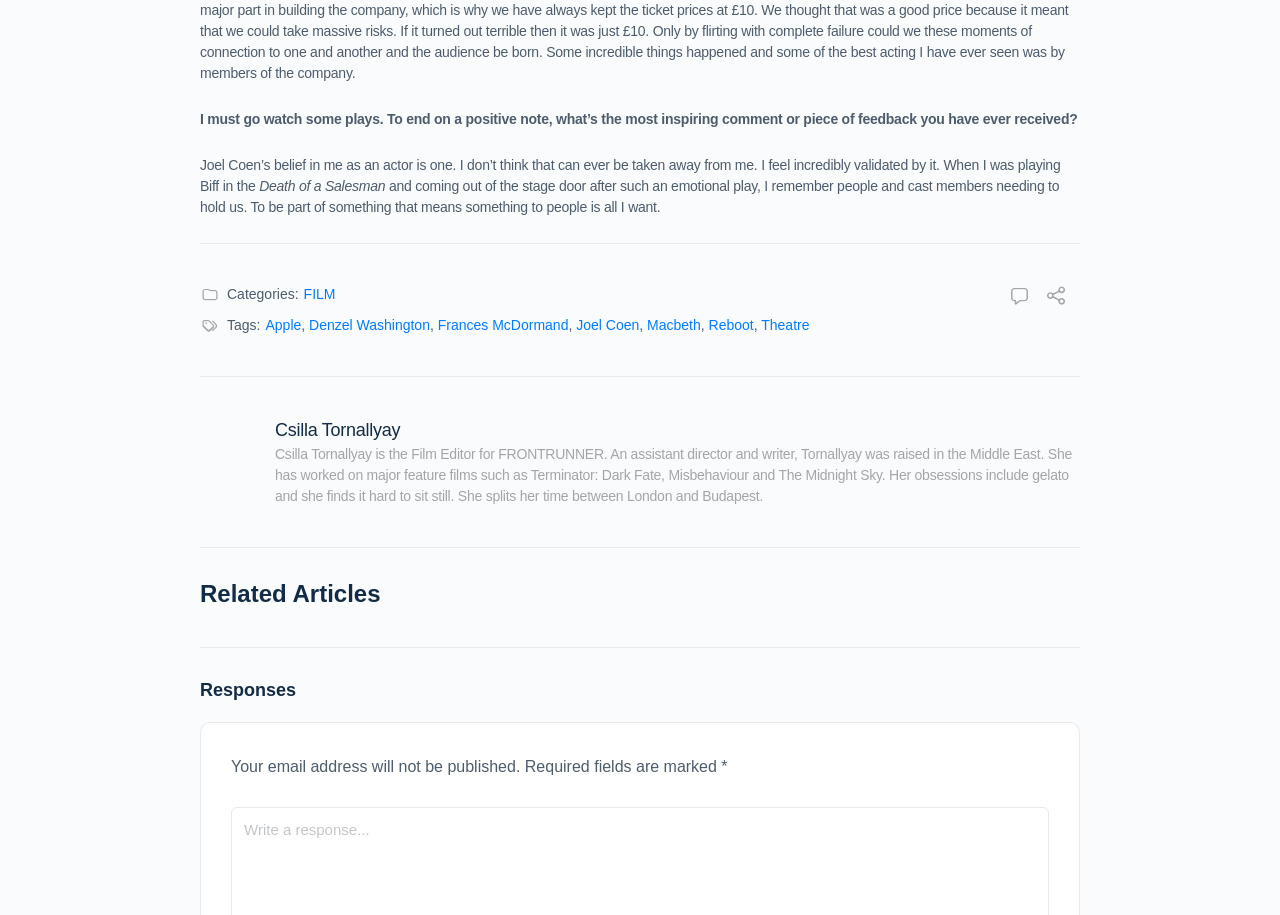Please provide the bounding box coordinates for the element that needs to be clicked to perform the instruction: "View Related Articles". The coordinates must consist of four float numbers between 0 and 1, formatted as [left, top, right, bottom].

[0.156, 0.632, 0.844, 0.667]